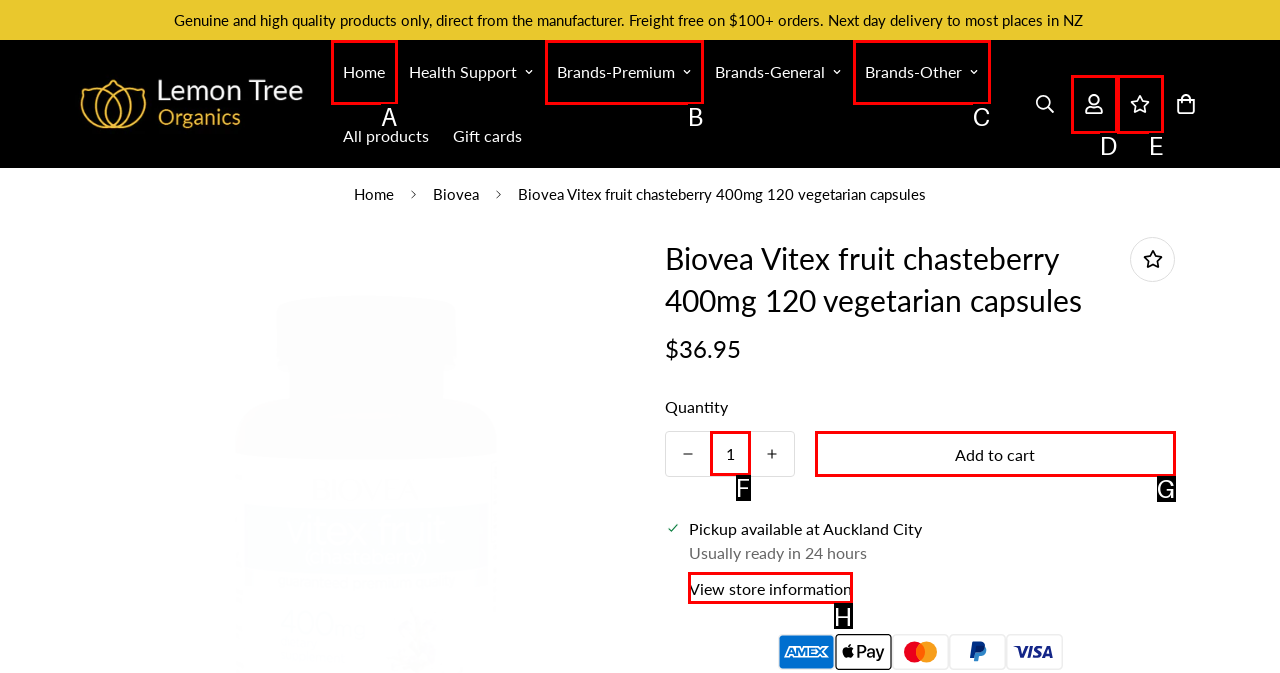Determine which letter corresponds to the UI element to click for this task: View store information
Respond with the letter from the available options.

H